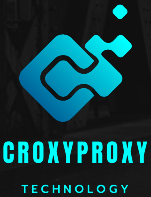What is the background color of the image?
Look at the screenshot and respond with one word or a short phrase.

Dark